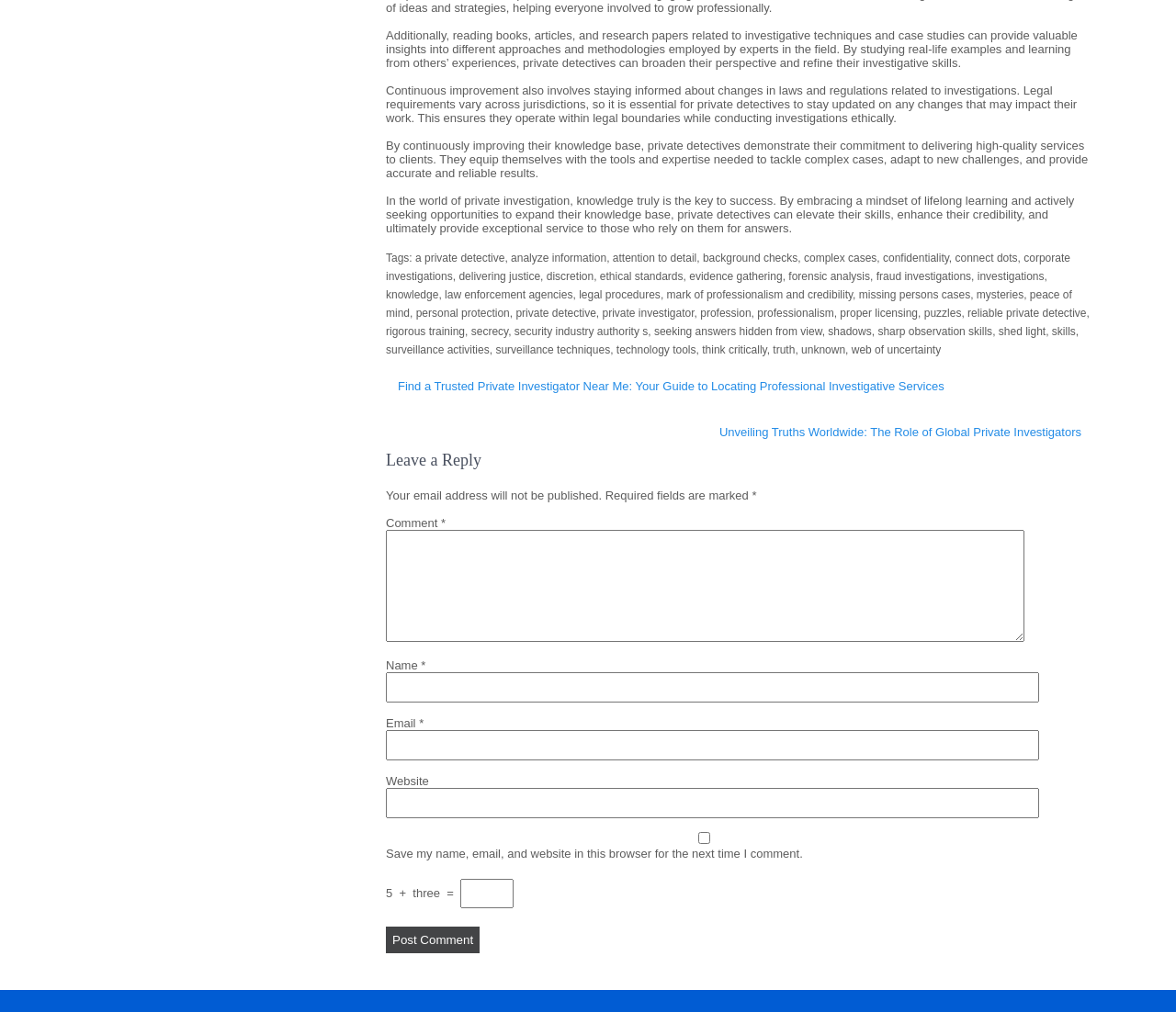Find the bounding box coordinates for the HTML element specified by: "tom wanek".

None